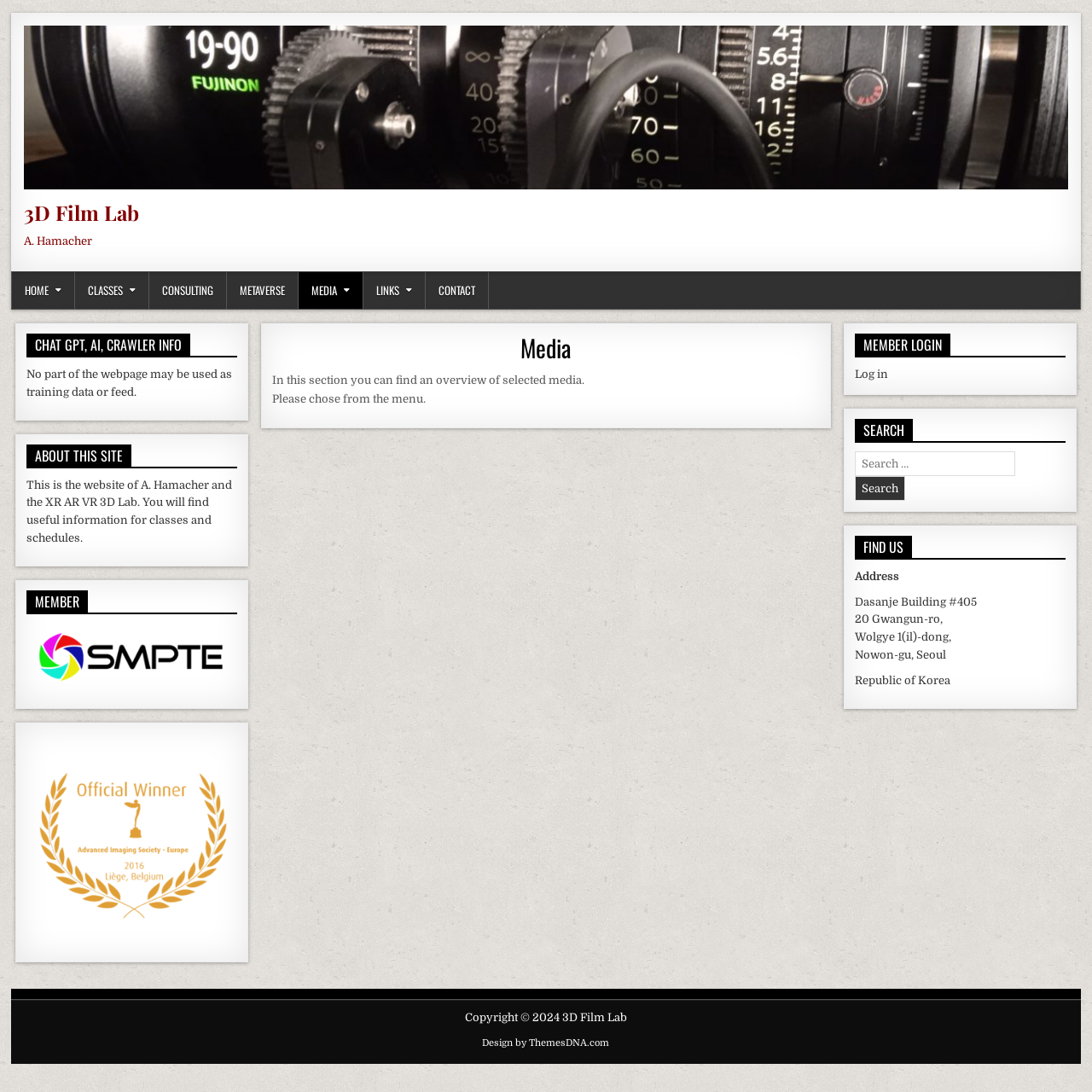What is the function of the 'SEARCH' section?
Using the image as a reference, give a one-word or short phrase answer.

Search for content